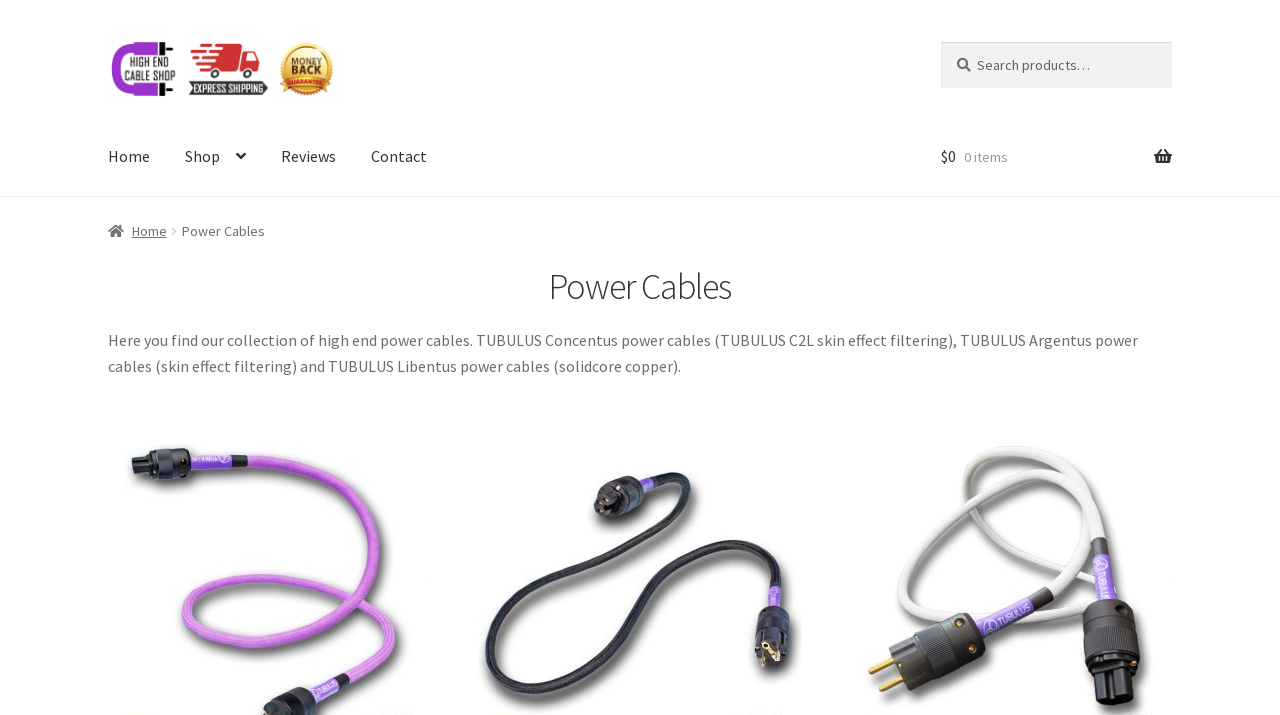What type of products are featured on this page?
Give a single word or phrase answer based on the content of the image.

Power cables